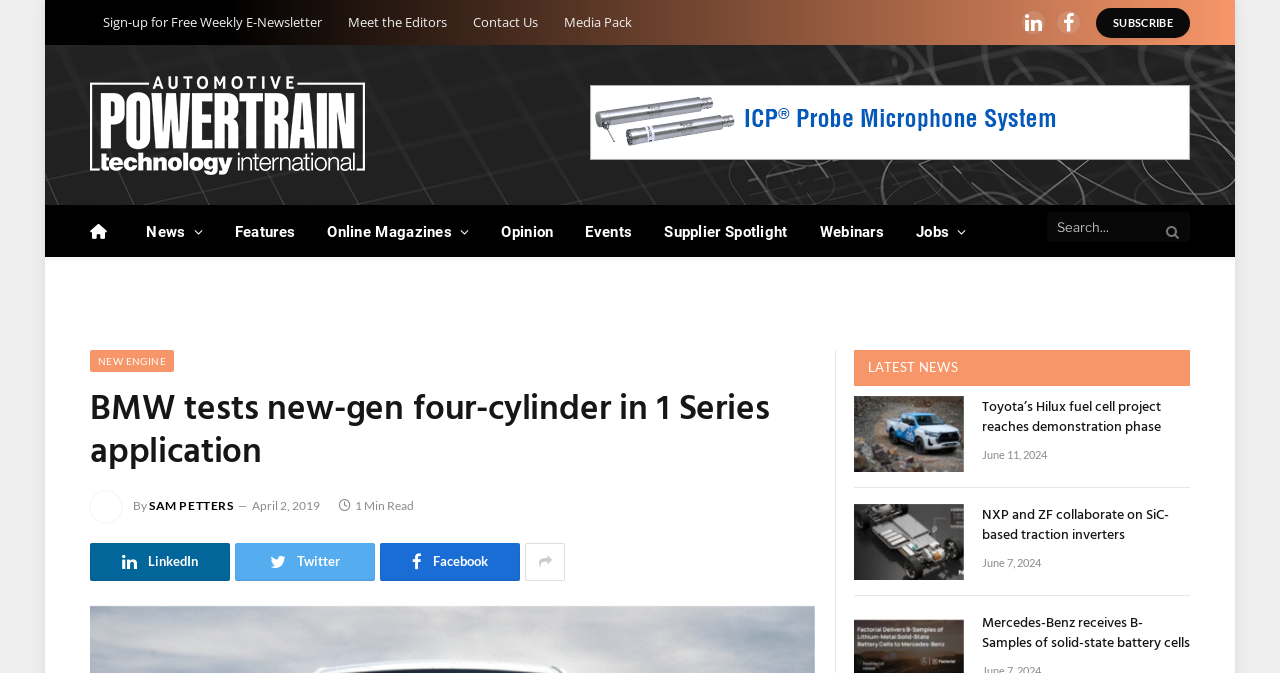Identify the headline of the webpage and generate its text content.

BMW tests new-gen four-cylinder in 1 Series application